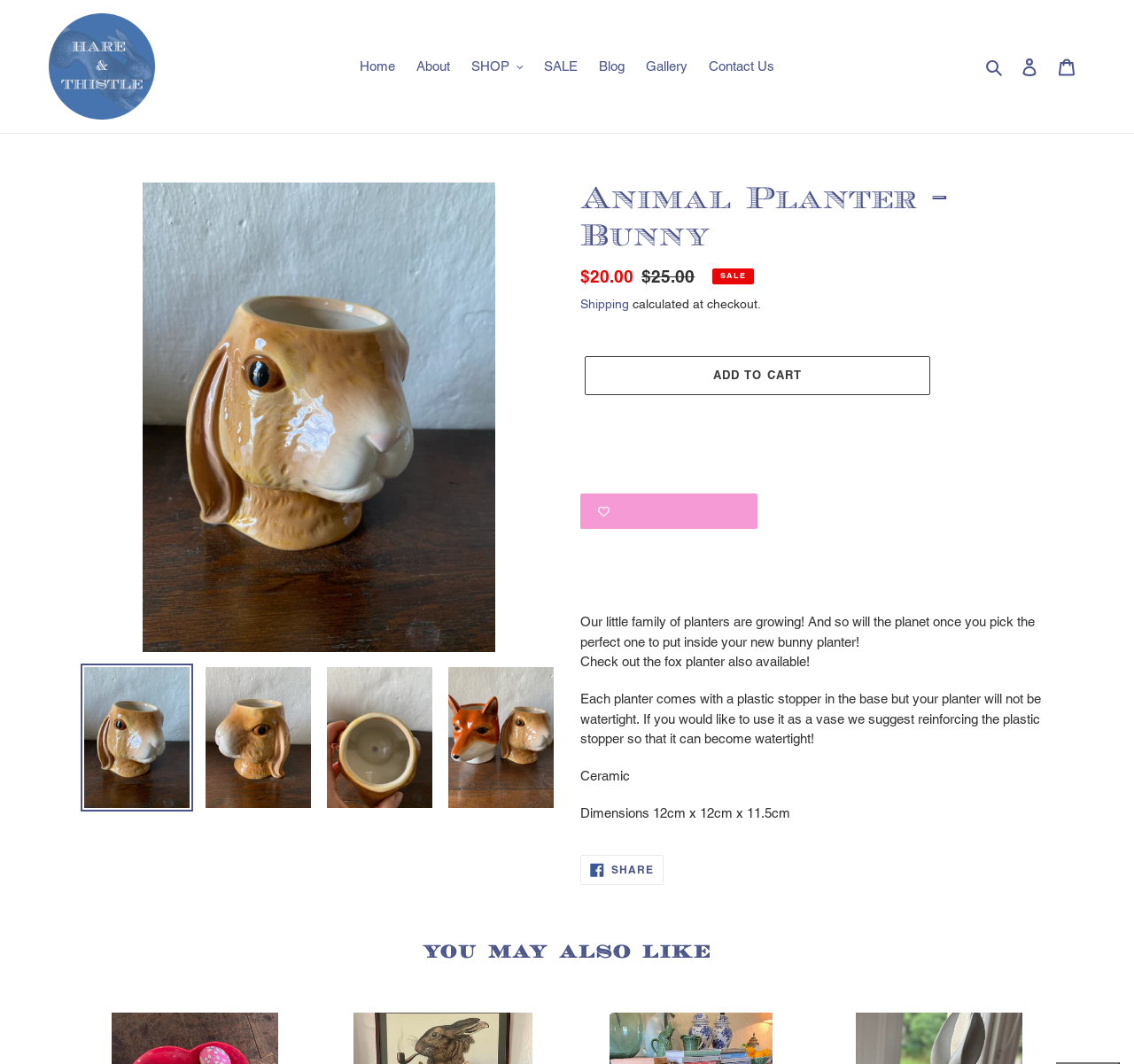Identify the bounding box coordinates of the element to click to follow this instruction: 'Check out the fox planter'. Ensure the coordinates are four float values between 0 and 1, provided as [left, top, right, bottom].

[0.512, 0.615, 0.714, 0.629]